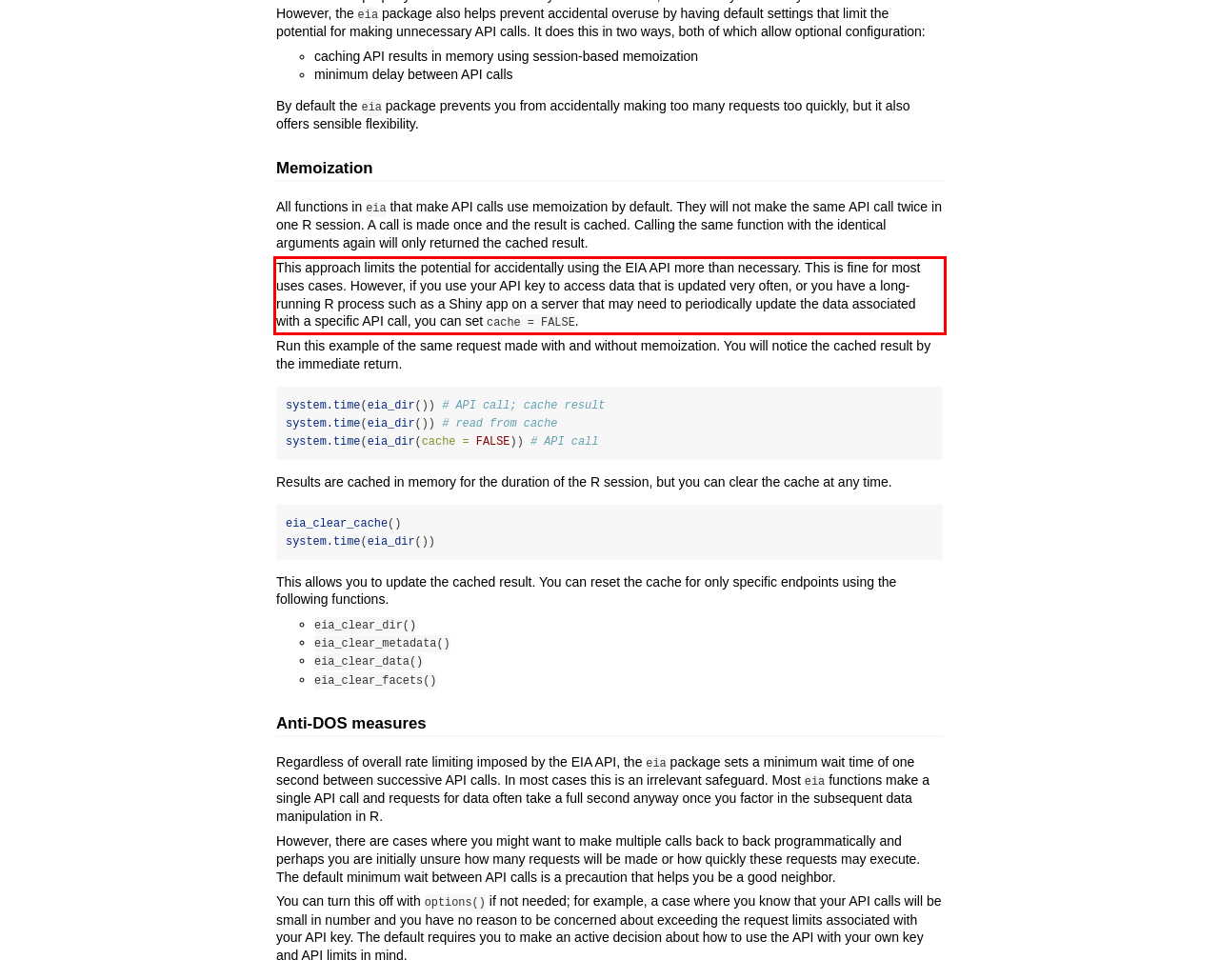Given the screenshot of a webpage, identify the red rectangle bounding box and recognize the text content inside it, generating the extracted text.

This approach limits the potential for accidentally using the EIA API more than necessary. This is fine for most uses cases. However, if you use your API key to access data that is updated very often, or you have a long-running R process such as a Shiny app on a server that may need to periodically update the data associated with a specific API call, you can set cache = FALSE.